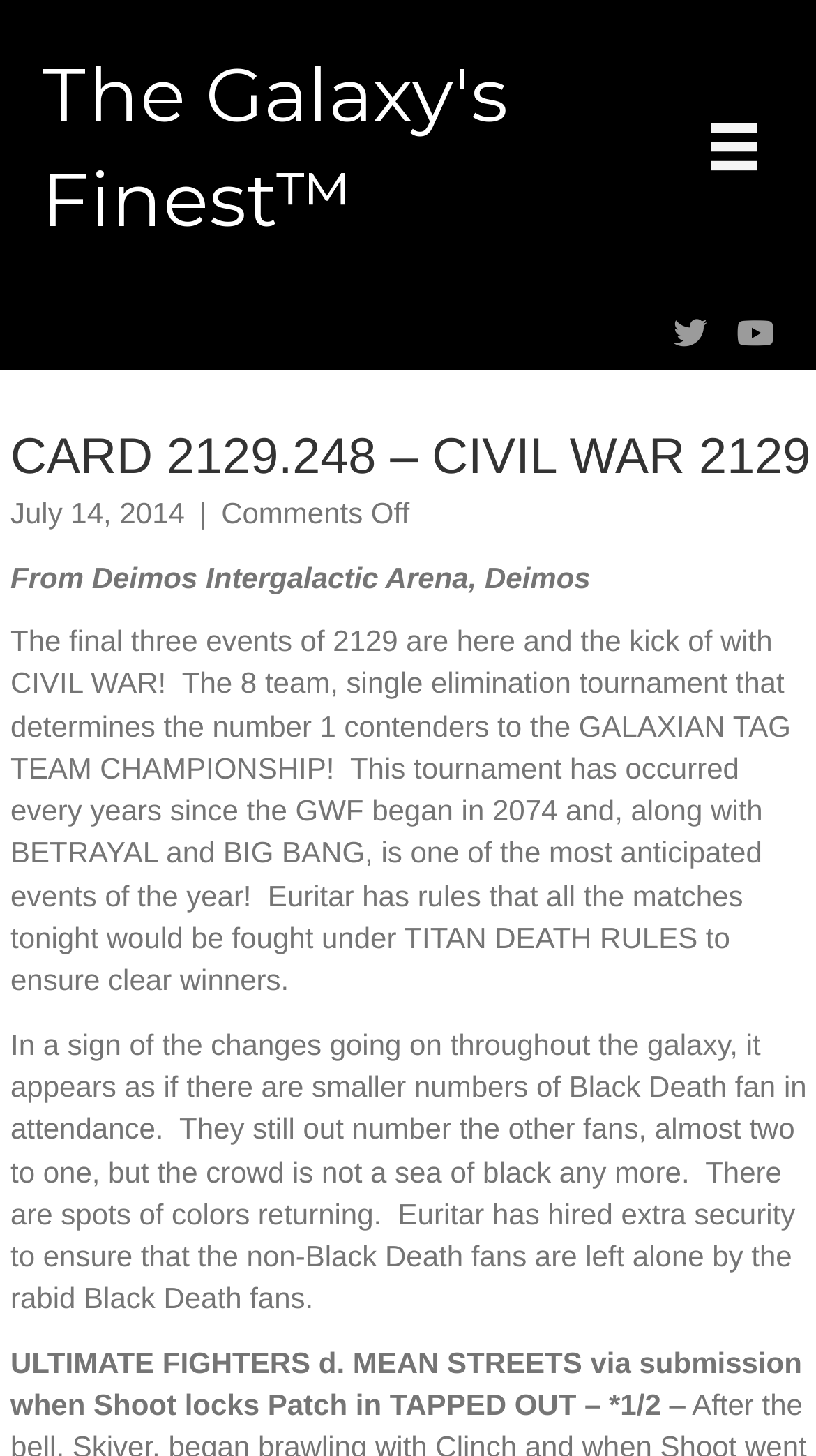Give the bounding box coordinates for the element described as: "The Galaxy's Finest™".

[0.051, 0.033, 0.623, 0.169]